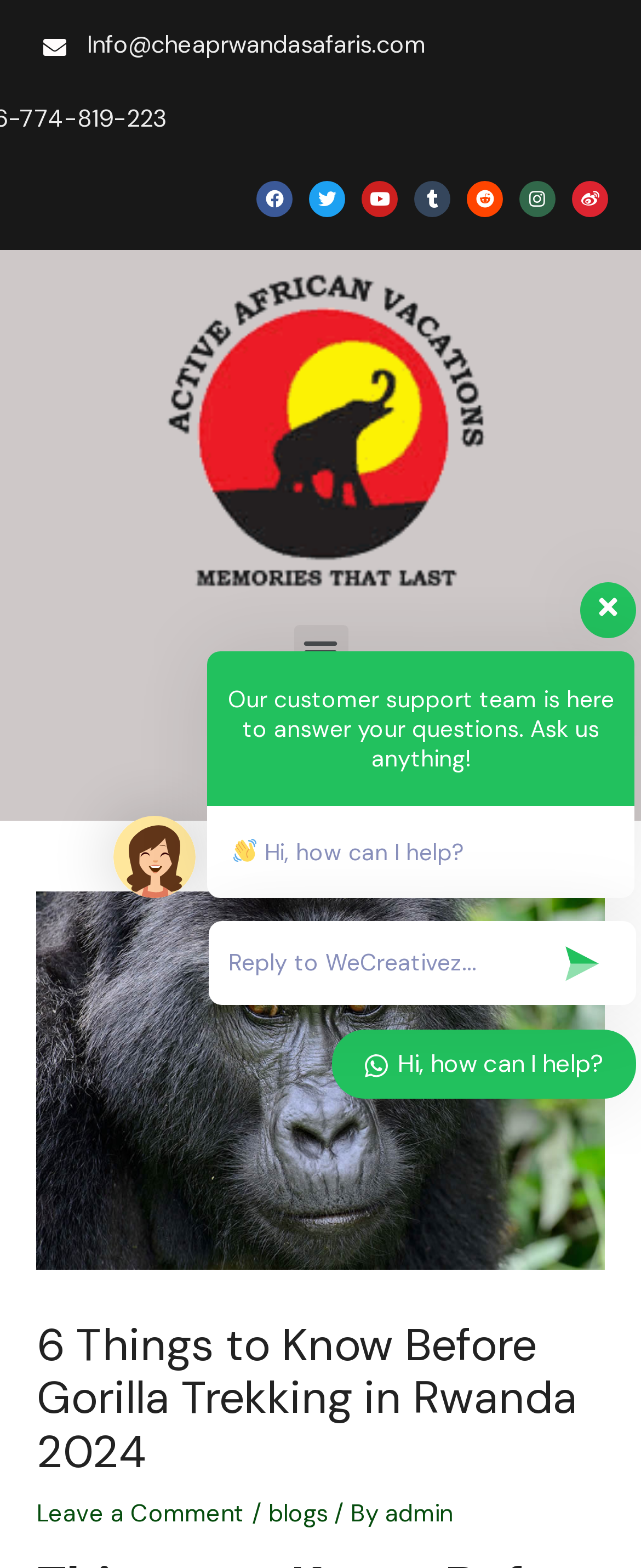What is the topic of the main article on the webpage?
Give a thorough and detailed response to the question.

The main article on the webpage has a heading that reads '6 Things to Know Before Gorilla Trekking in Rwanda 2024'. This suggests that the topic of the article is related to gorilla trekking in Rwanda.